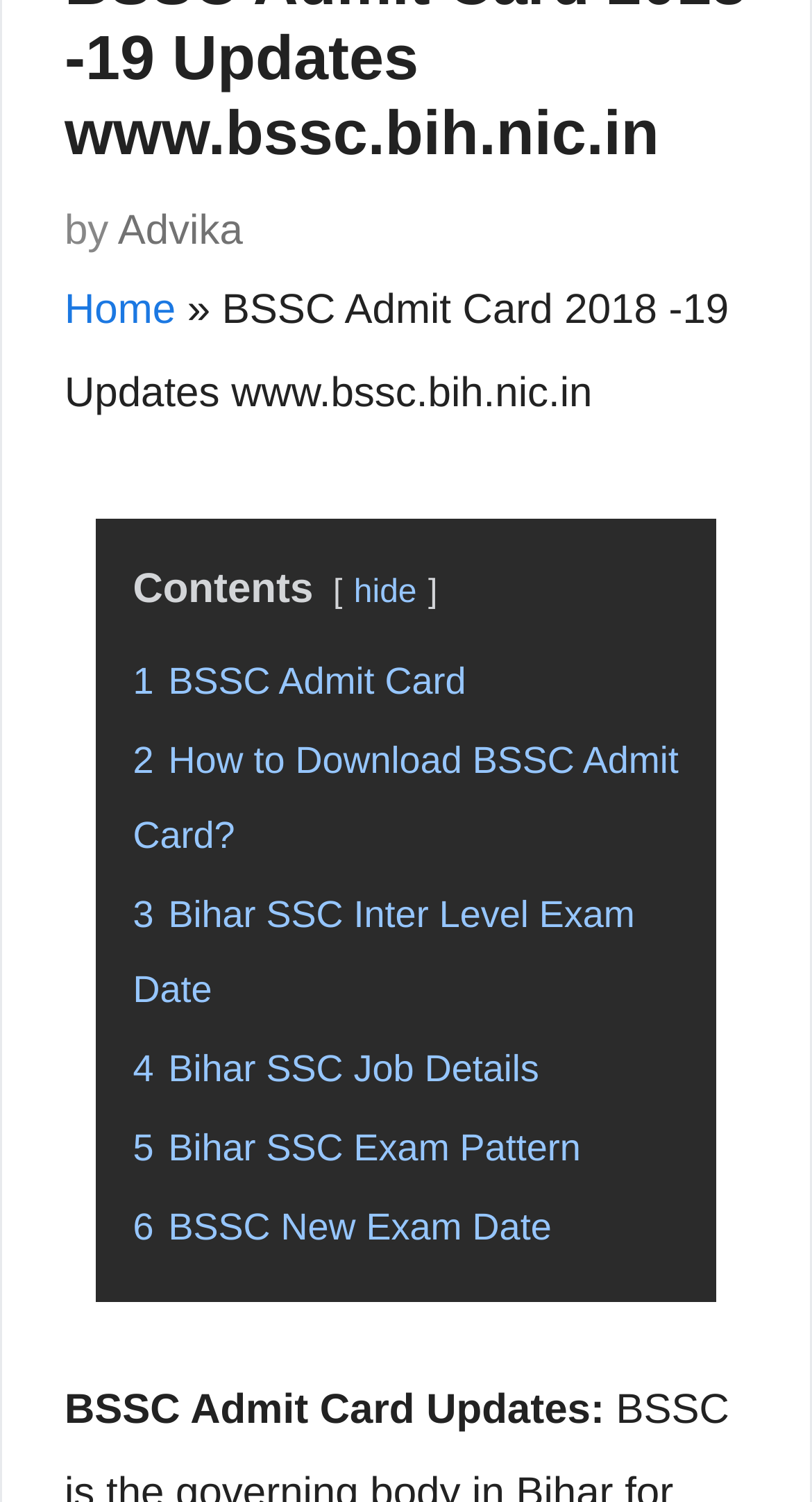Identify the bounding box coordinates of the clickable region to carry out the given instruction: "check Bihar SSC Exam Pattern".

[0.164, 0.75, 0.715, 0.778]